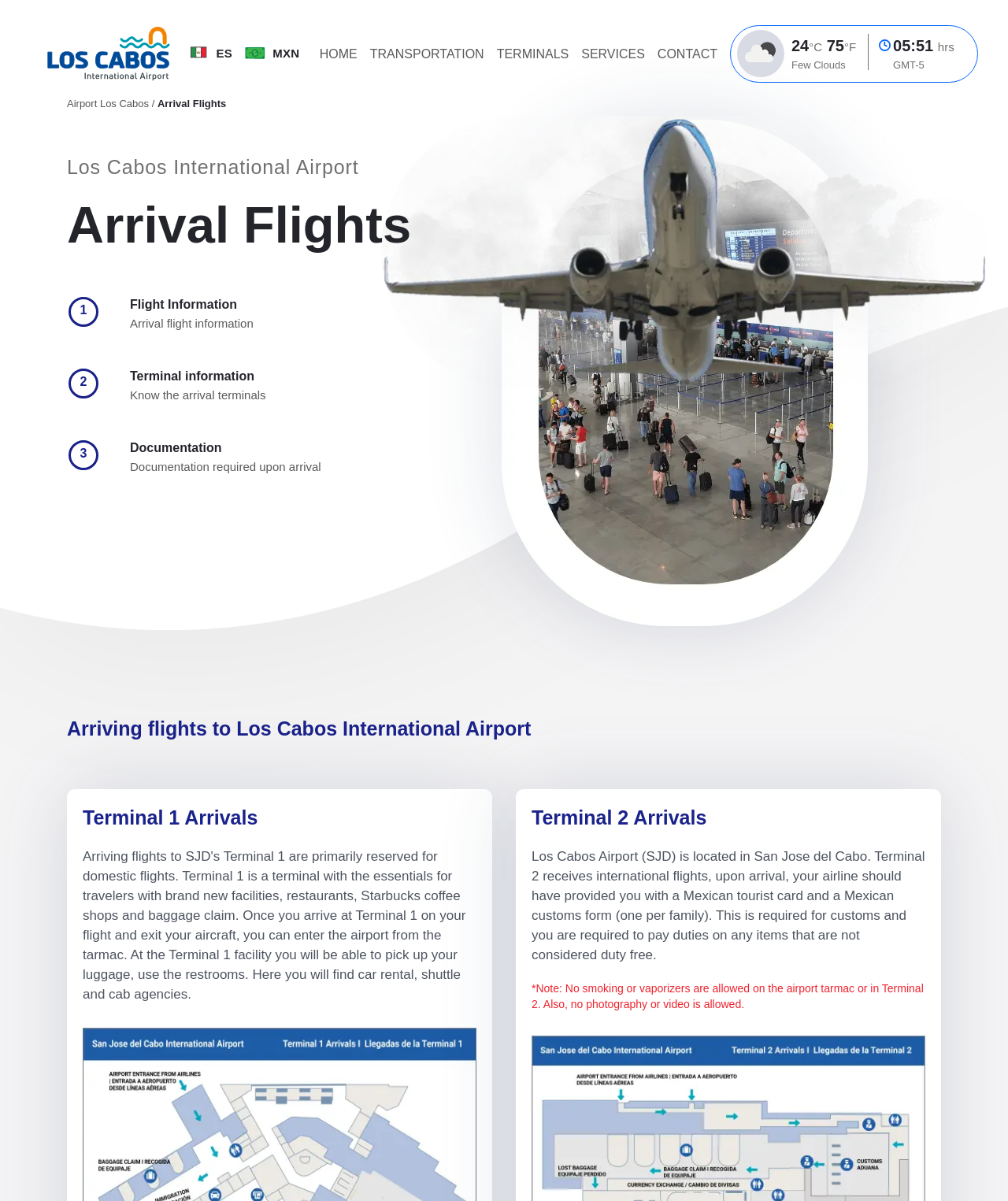Please mark the bounding box coordinates of the area that should be clicked to carry out the instruction: "View contact information".

[0.646, 0.032, 0.718, 0.058]